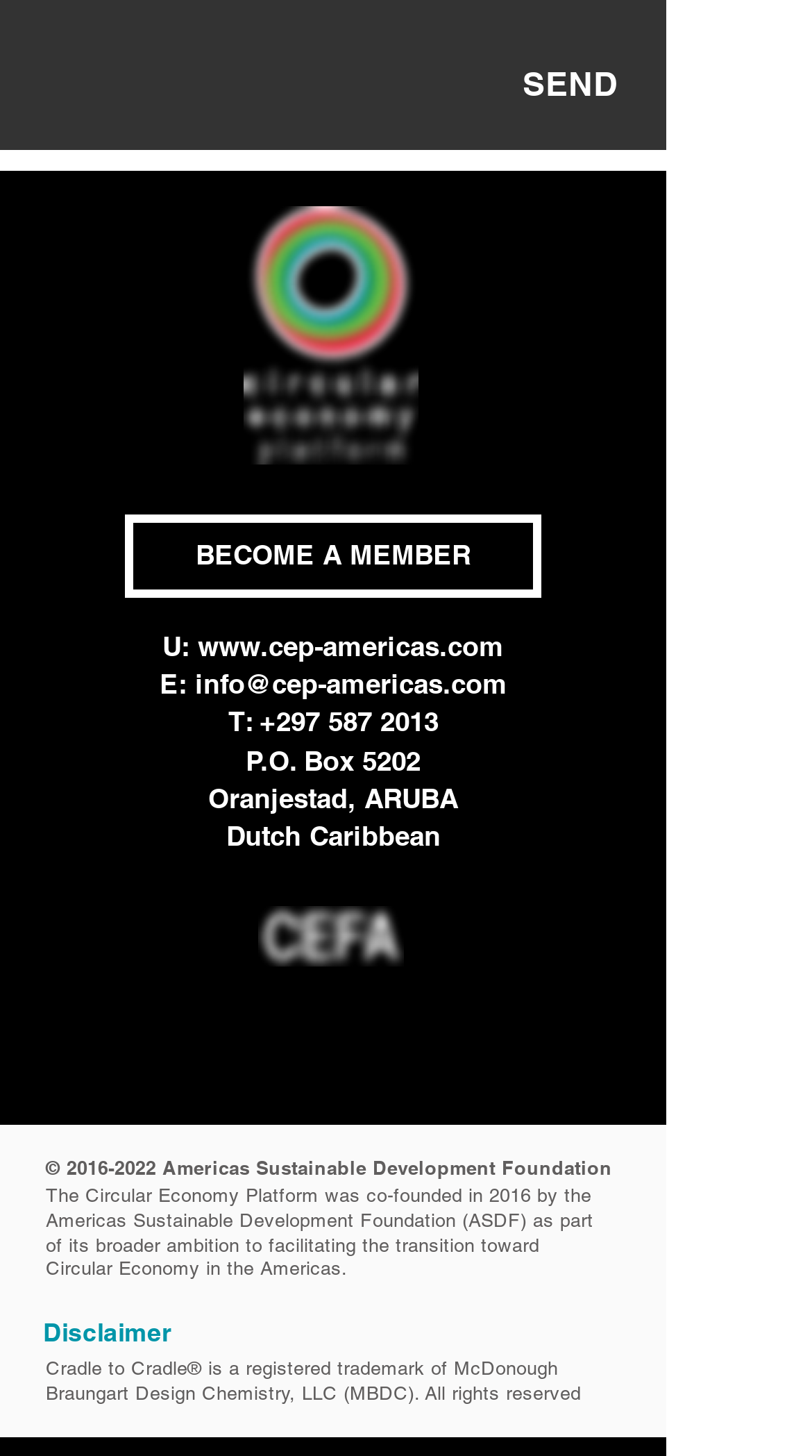Find the bounding box coordinates corresponding to the UI element with the description: "aria-label="Instagram - White Circle"". The coordinates should be formatted as [left, top, right, bottom], with values as floats between 0 and 1.

[0.187, 0.684, 0.279, 0.736]